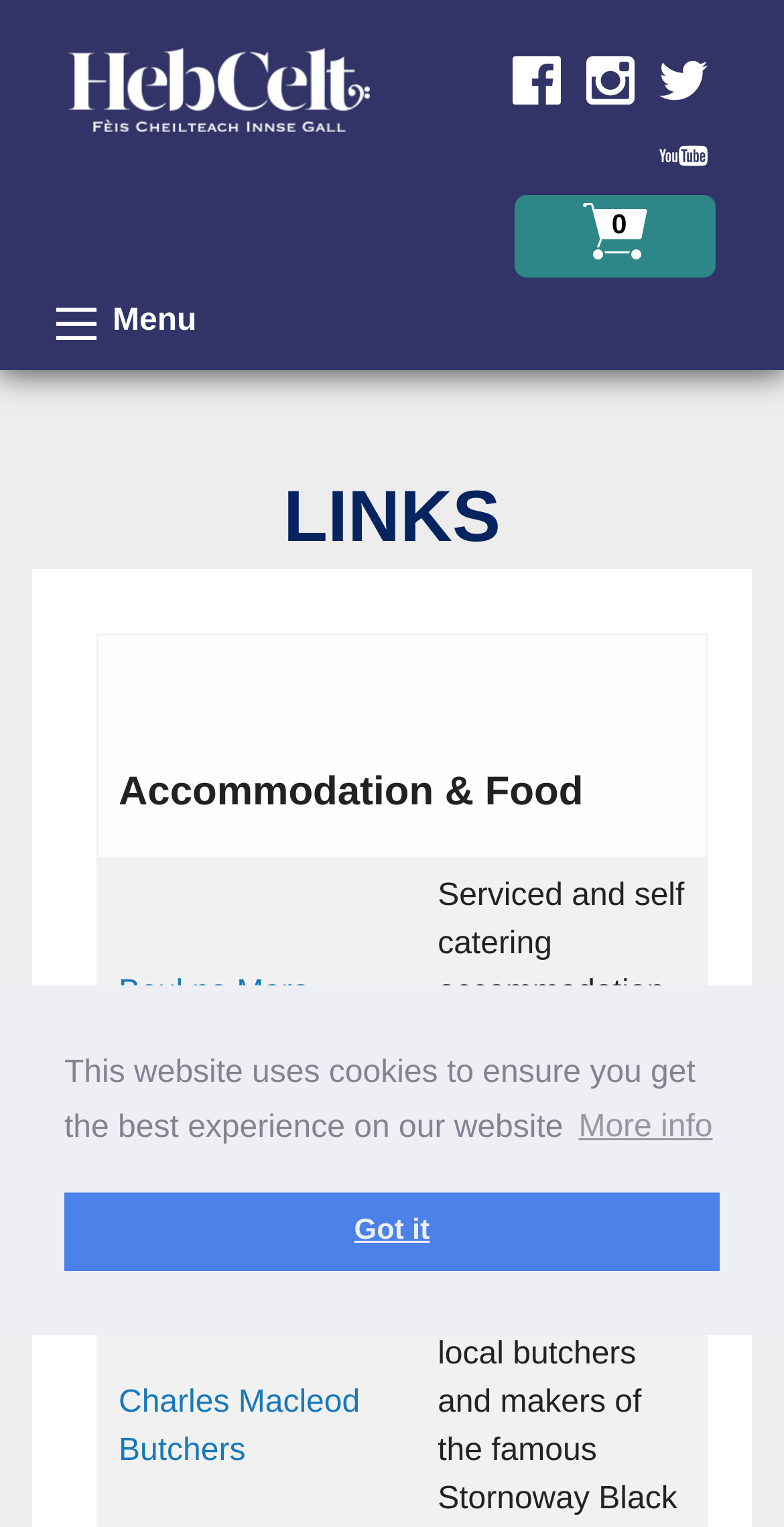Locate the bounding box coordinates of the clickable part needed for the task: "Open the Menu".

[0.072, 0.202, 0.123, 0.223]